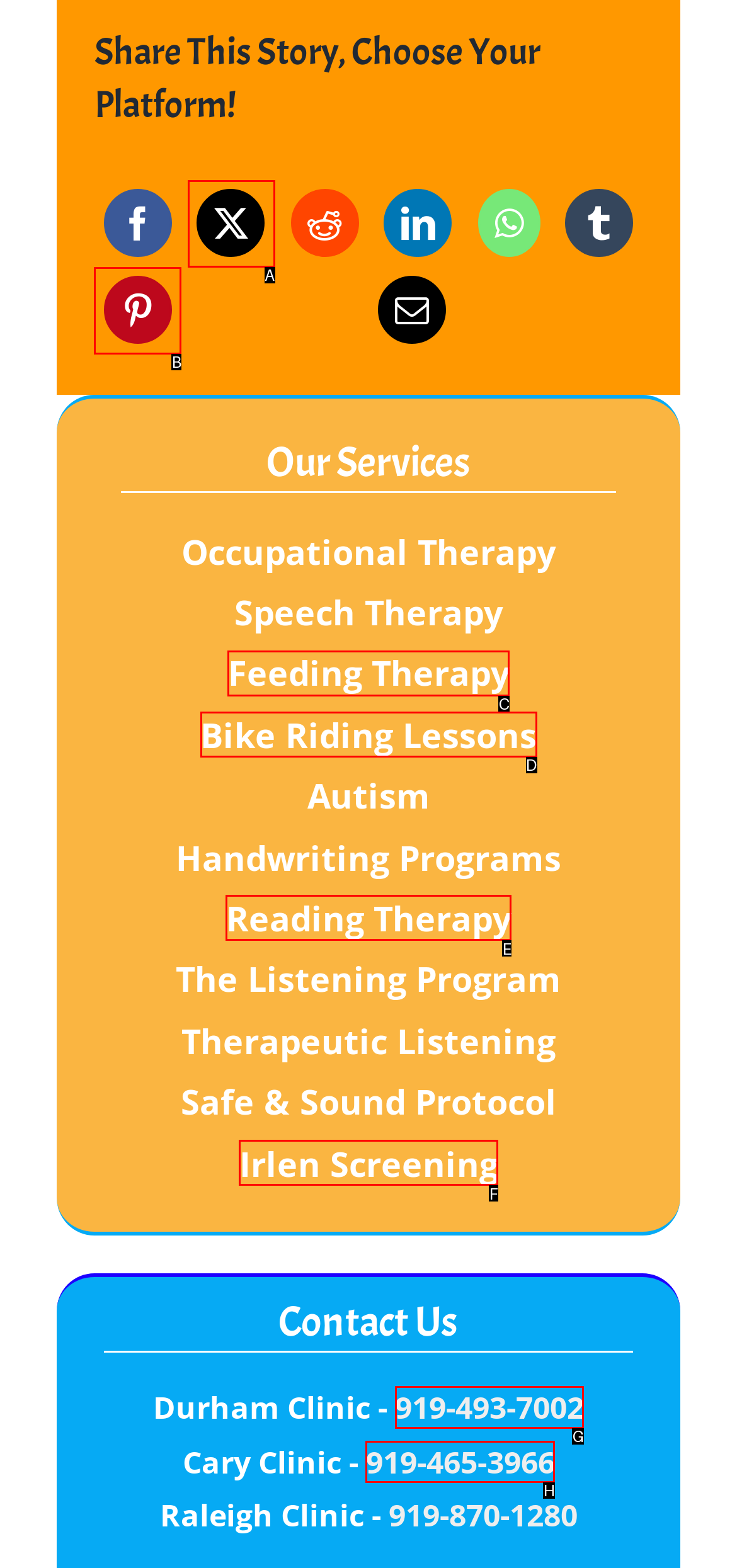Determine the letter of the element to click to accomplish this task: Contact Durham Clinic. Respond with the letter.

G